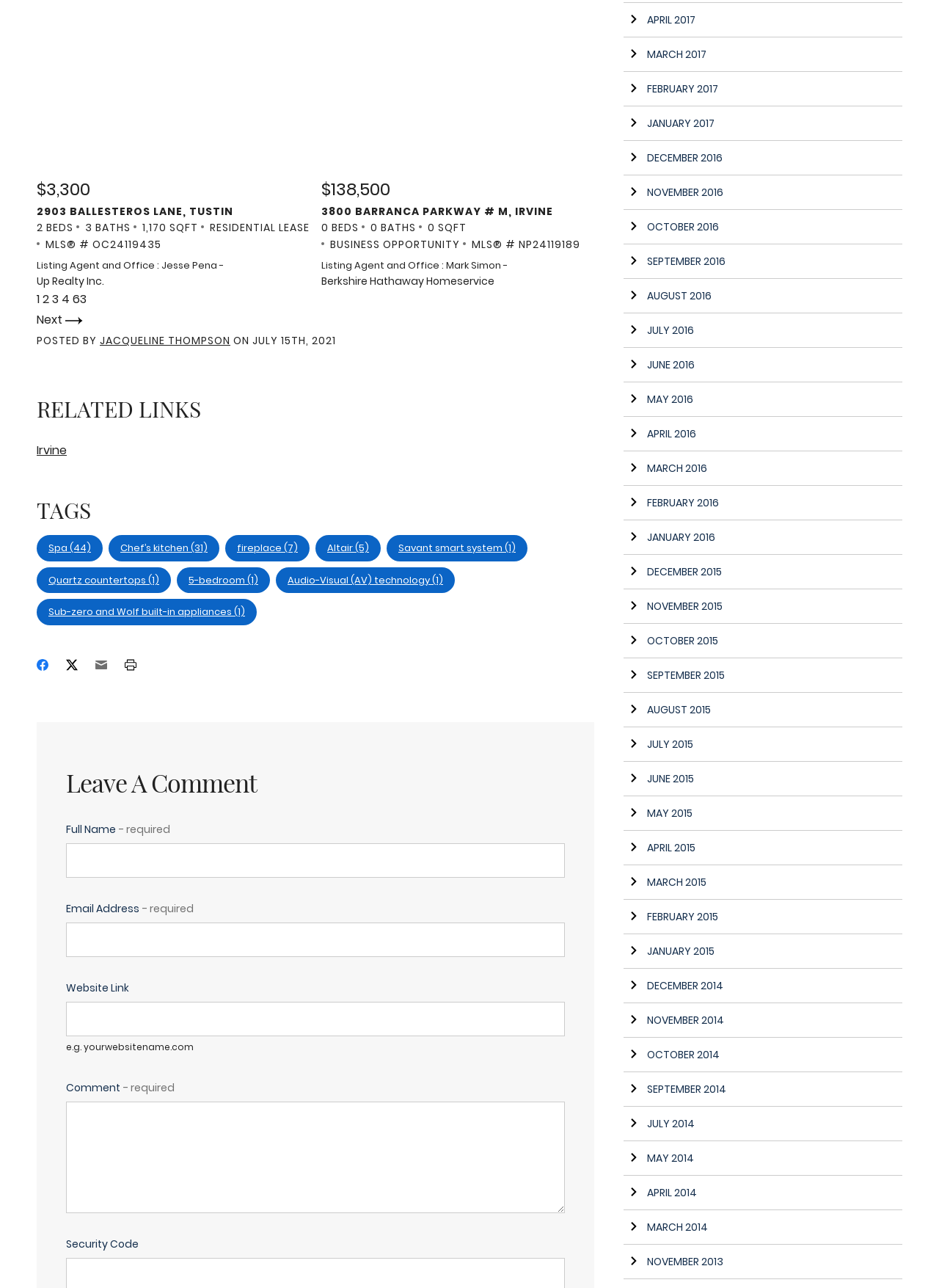Locate the bounding box coordinates of the element that should be clicked to fulfill the instruction: "Enter your full name in the required field".

[0.07, 0.655, 0.602, 0.682]